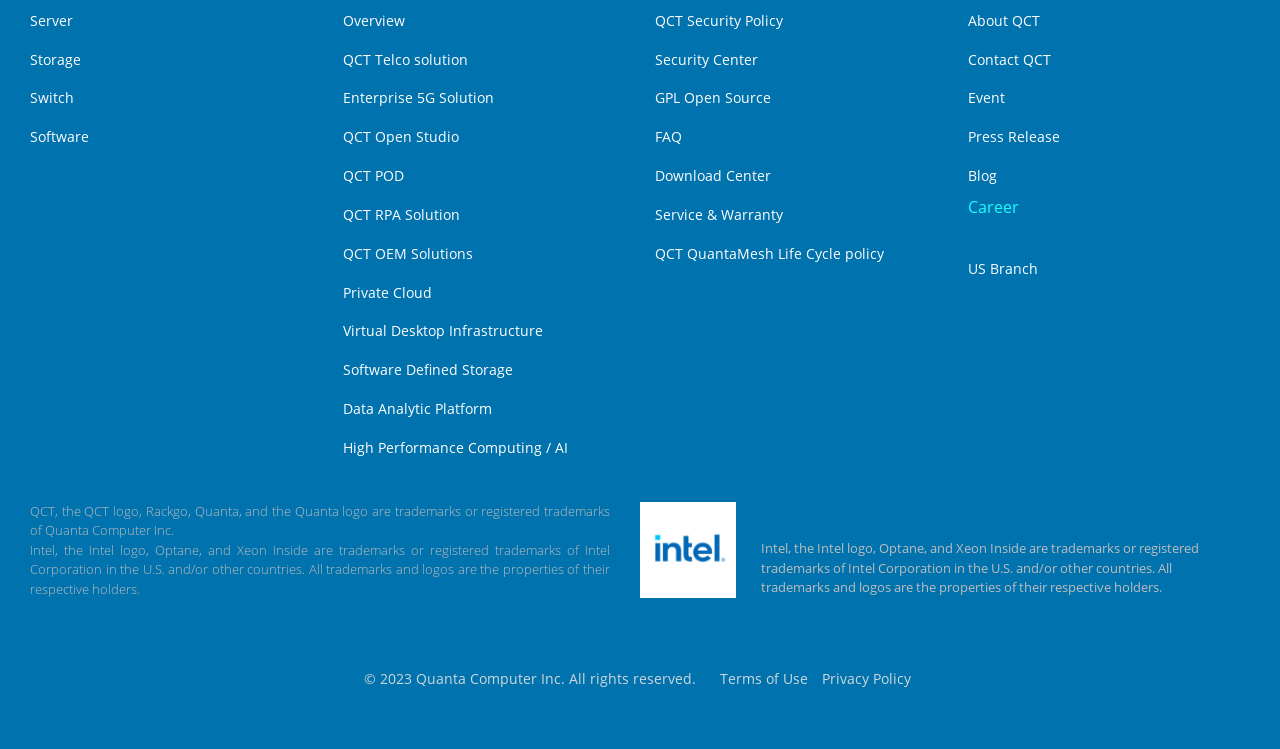Please provide a comprehensive answer to the question below using the information from the image: What is the name of the solution mentioned in the second column?

I looked at the second column and found the link 'QCT Telco solution' which is a solution mentioned on the webpage.